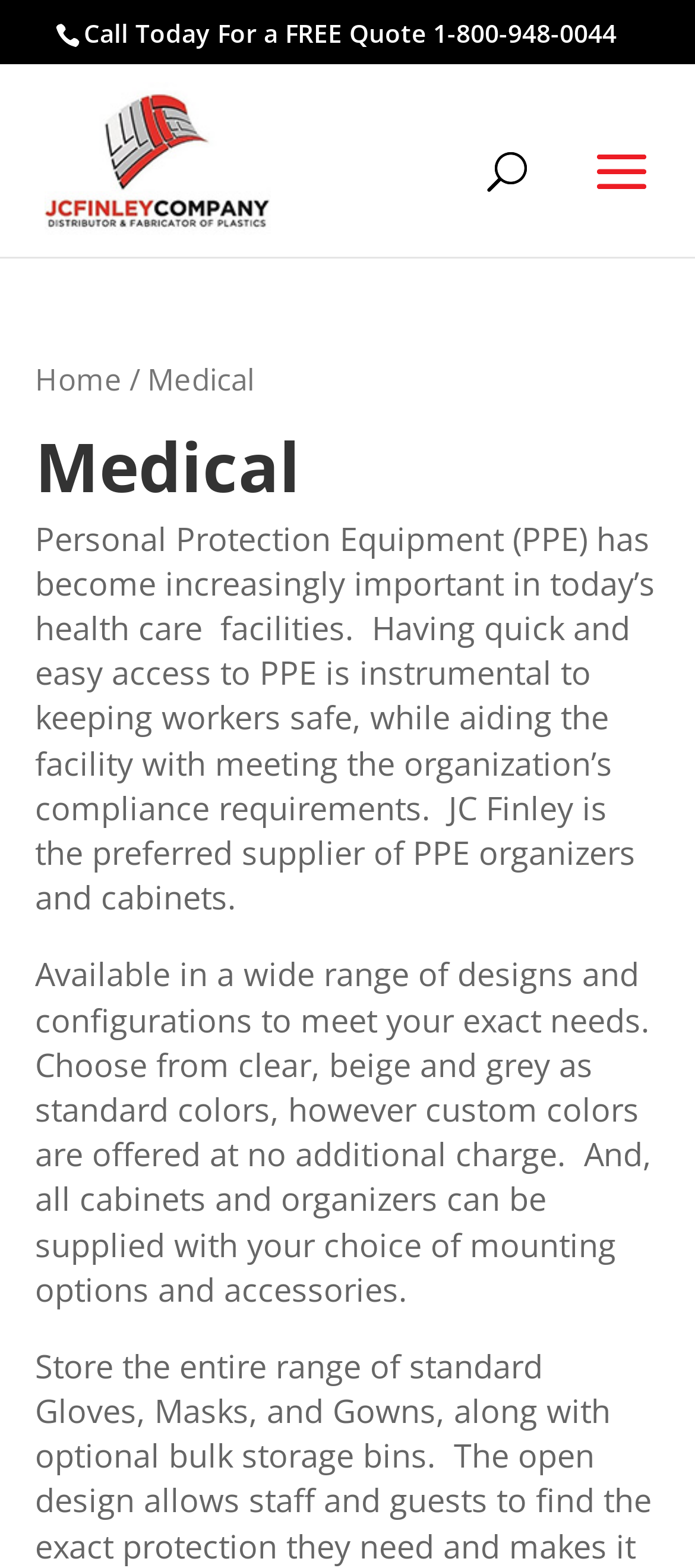What is the name of the company mentioned on this webpage?
From the image, provide a succinct answer in one word or a short phrase.

JC Finley